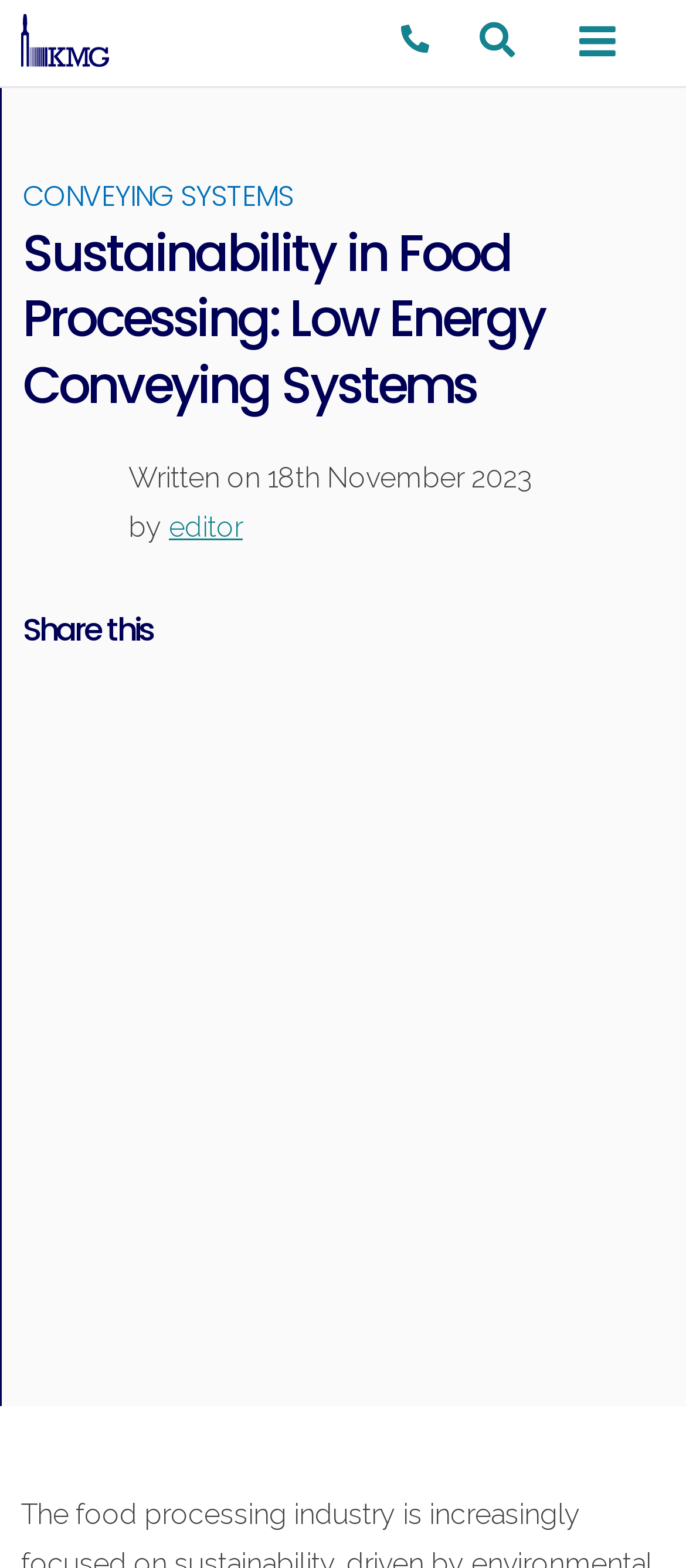What is the name of the company?
Provide an in-depth and detailed explanation in response to the question.

The company name can be found in the top-left corner of the webpage, where the logo is located, and it is also mentioned as a link.